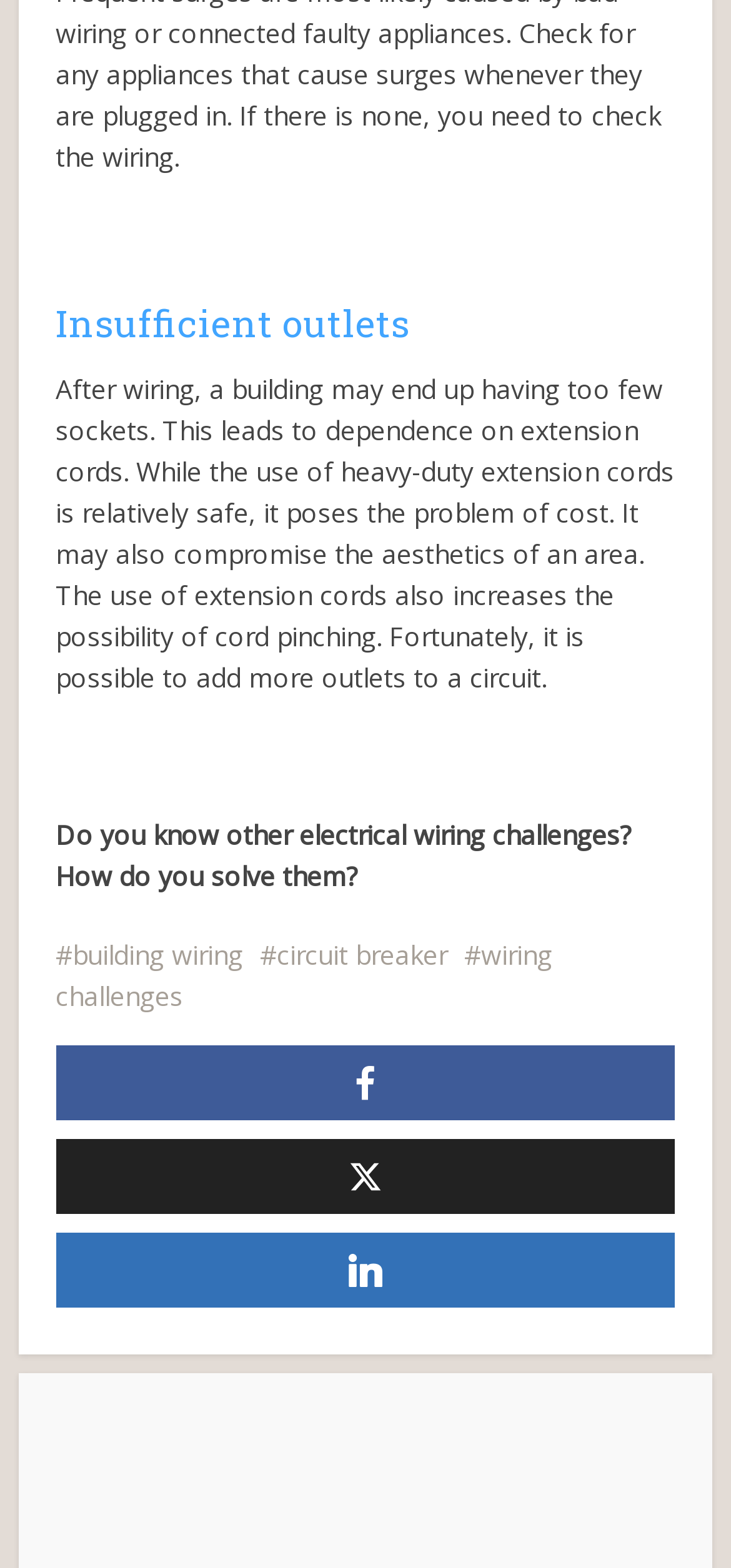Provide the bounding box coordinates of the HTML element this sentence describes: "LinkedIn". The bounding box coordinates consist of four float numbers between 0 and 1, i.e., [left, top, right, bottom].

[0.076, 0.787, 0.924, 0.834]